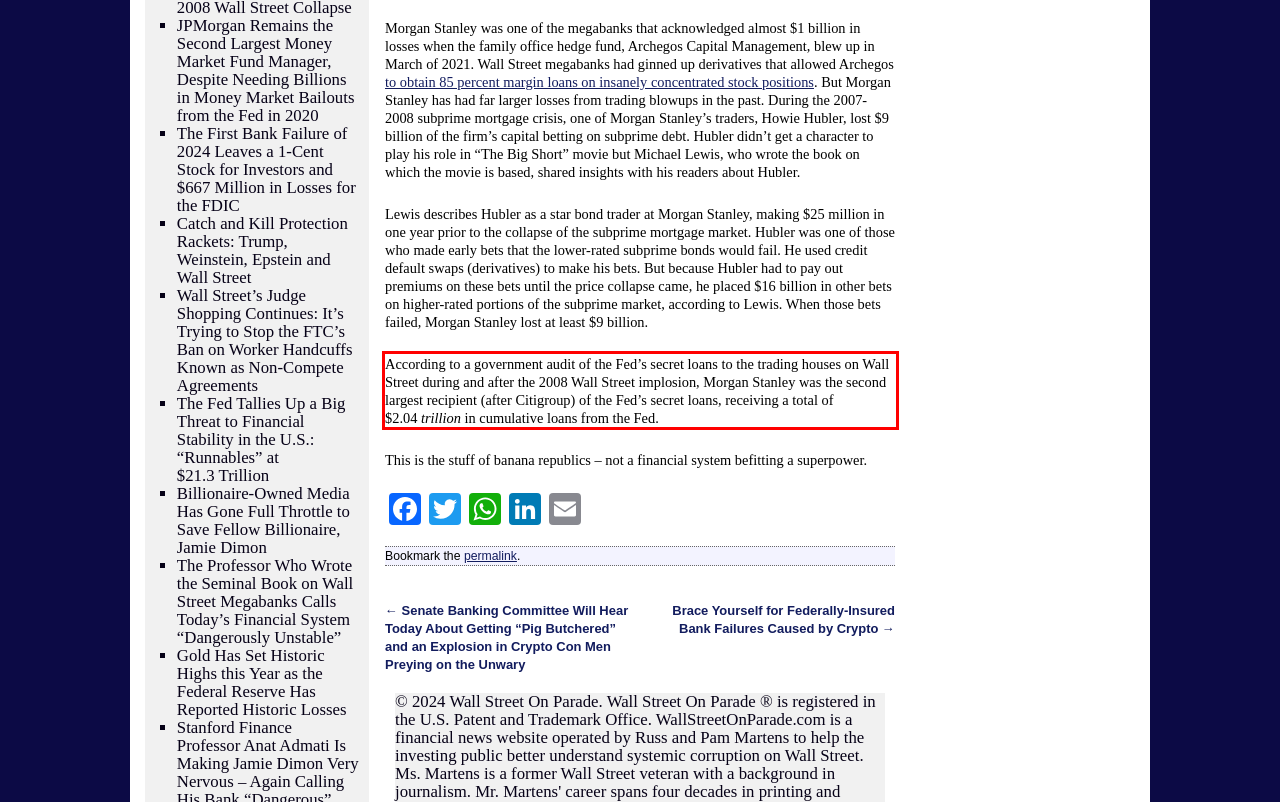By examining the provided screenshot of a webpage, recognize the text within the red bounding box and generate its text content.

According to a government audit of the Fed’s secret loans to the trading houses on Wall Street during and after the 2008 Wall Street implosion, Morgan Stanley was the second largest recipient (after Citigroup) of the Fed’s secret loans, receiving a total of $2.04 trillion in cumulative loans from the Fed.